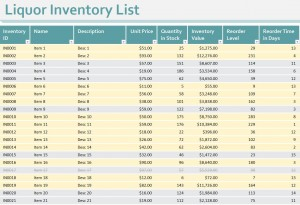Provide a comprehensive description of the image.

The image depicts a comprehensive Liquor Inventory List, designed for managing liquor stock effectively. This list features several columns including Inventory ID, Name, Description, Unit Price, Quantity in Stock, Inventory Value, Reorder Level, and Reorder Time in Days. Each row provides detailed information about various liquor items, assisting business owners and individuals in keeping track of their inventory. The structured format is ideal for easy access and organization, highlighting the inventory management capabilities of Microsoft Excel. This template not only helps maintain order but also aids in financial monitoring, making it a valuable resource for both personal and business use.